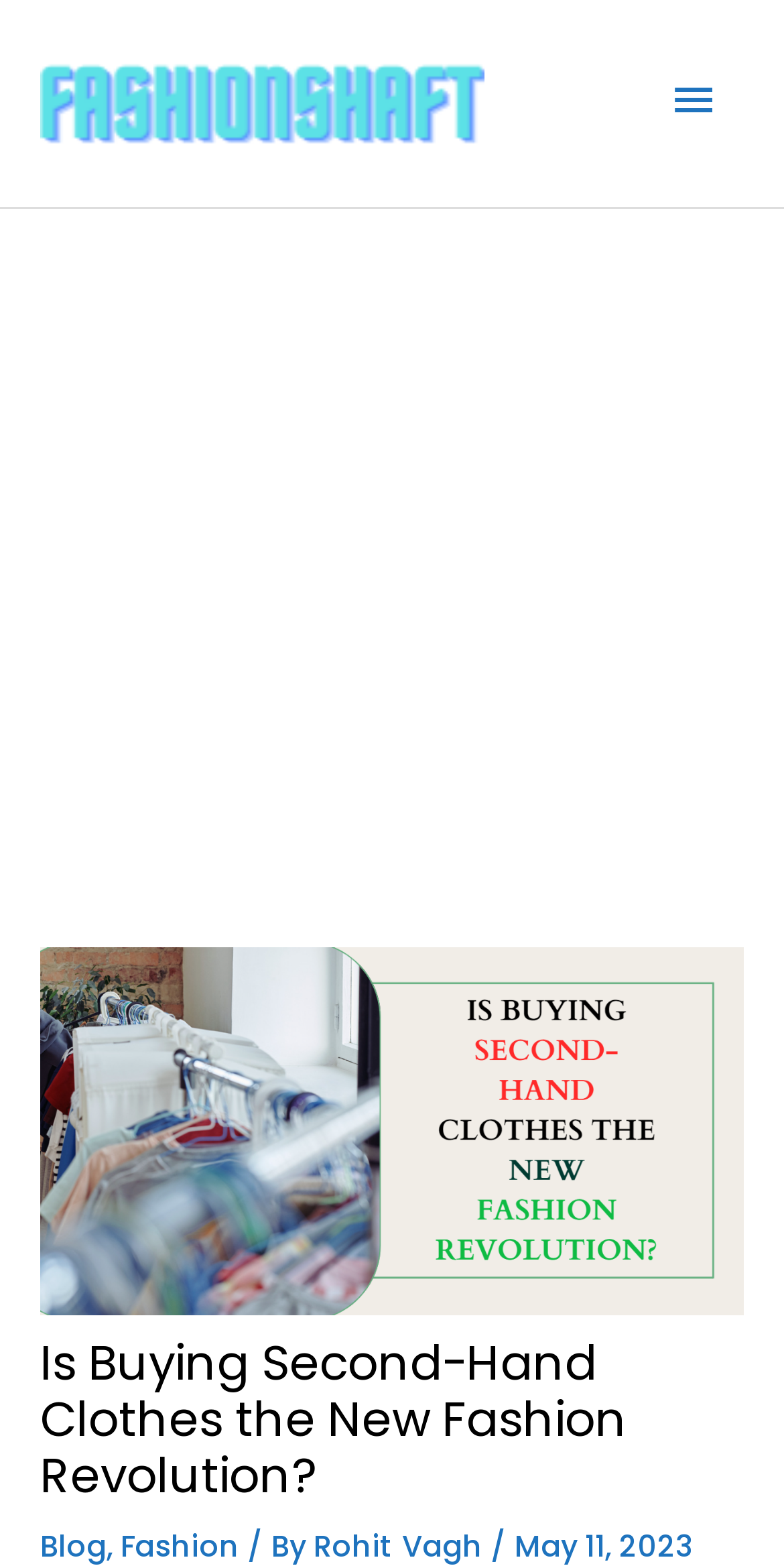Give a one-word or short-phrase answer to the following question: 
What is the category of the blog post?

Fashion